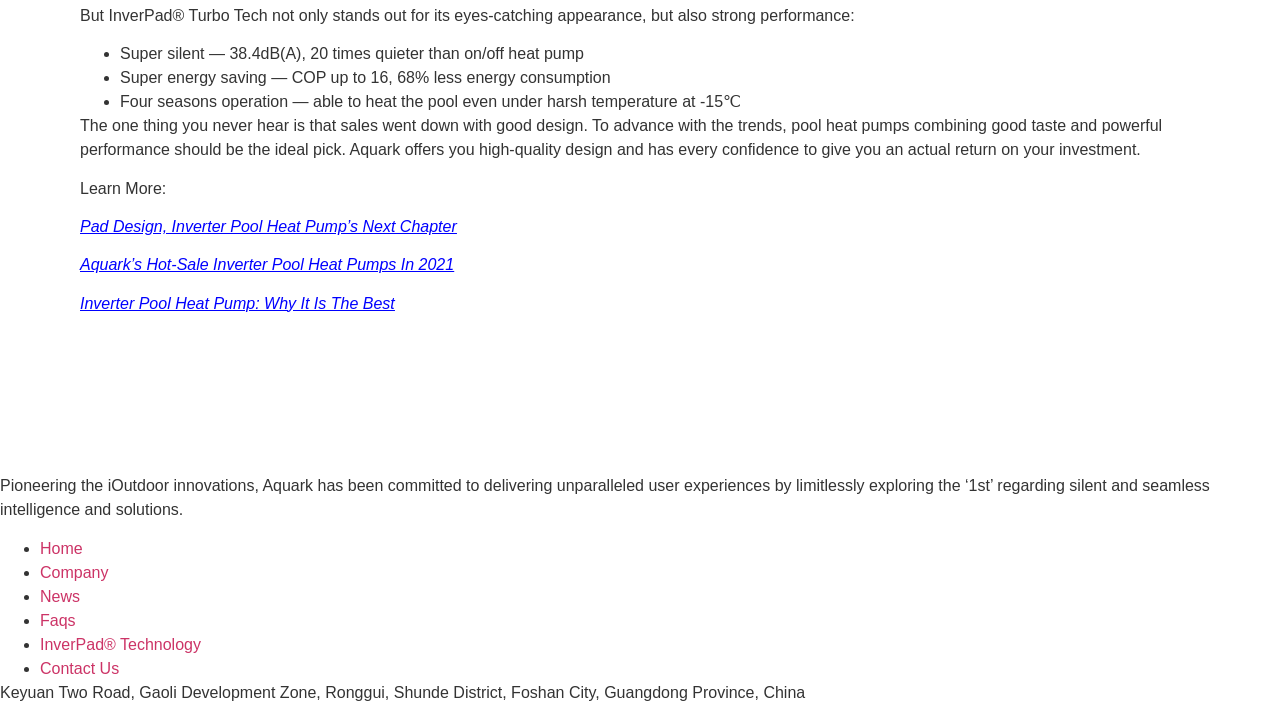Please identify the bounding box coordinates of the clickable element to fulfill the following instruction: "Learn more about InverPad Turbo Tech". The coordinates should be four float numbers between 0 and 1, i.e., [left, top, right, bottom].

[0.062, 0.306, 0.357, 0.33]